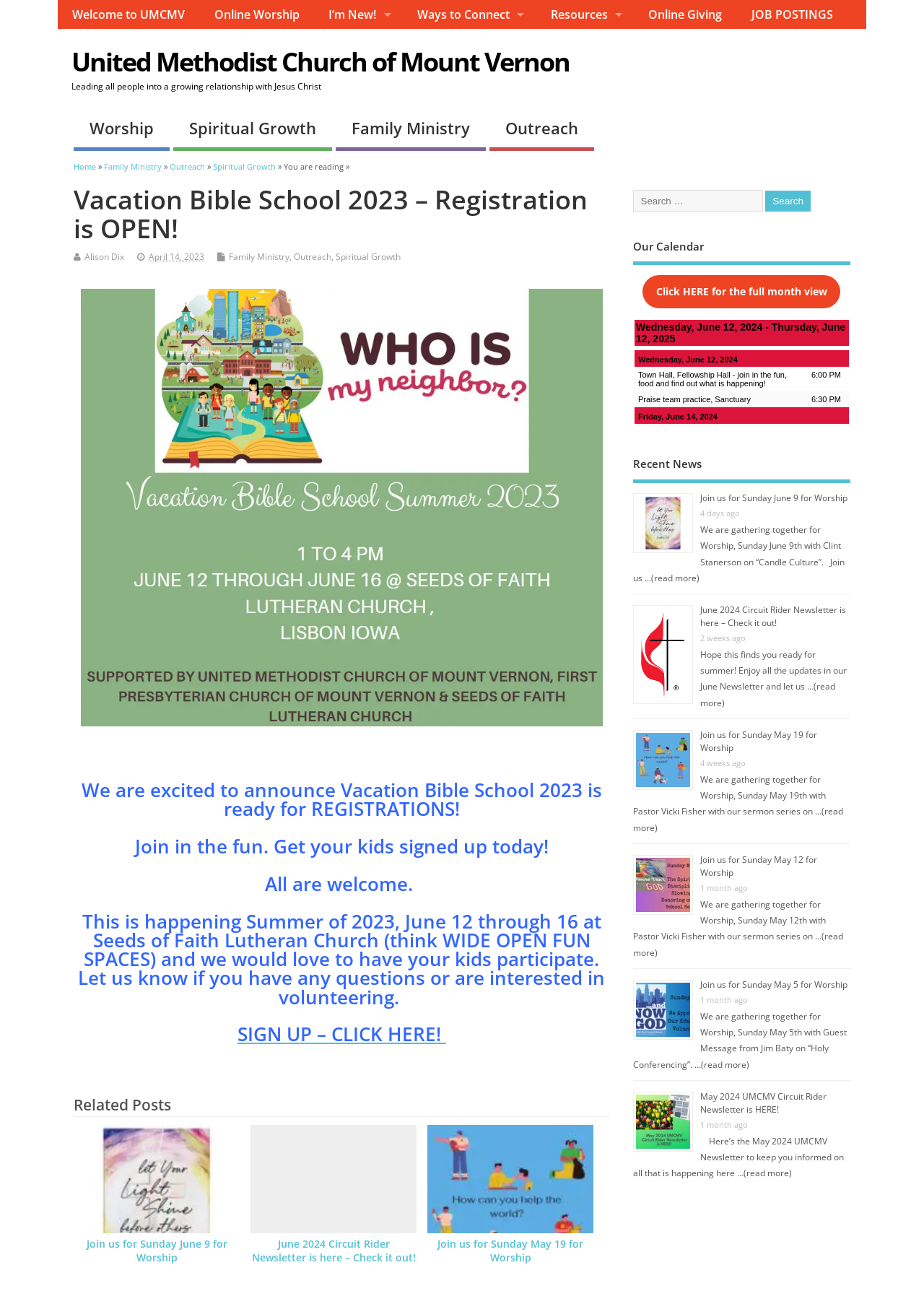Give a one-word or short phrase answer to the question: 
What type of content is listed under 'Recent News'?

Worship events